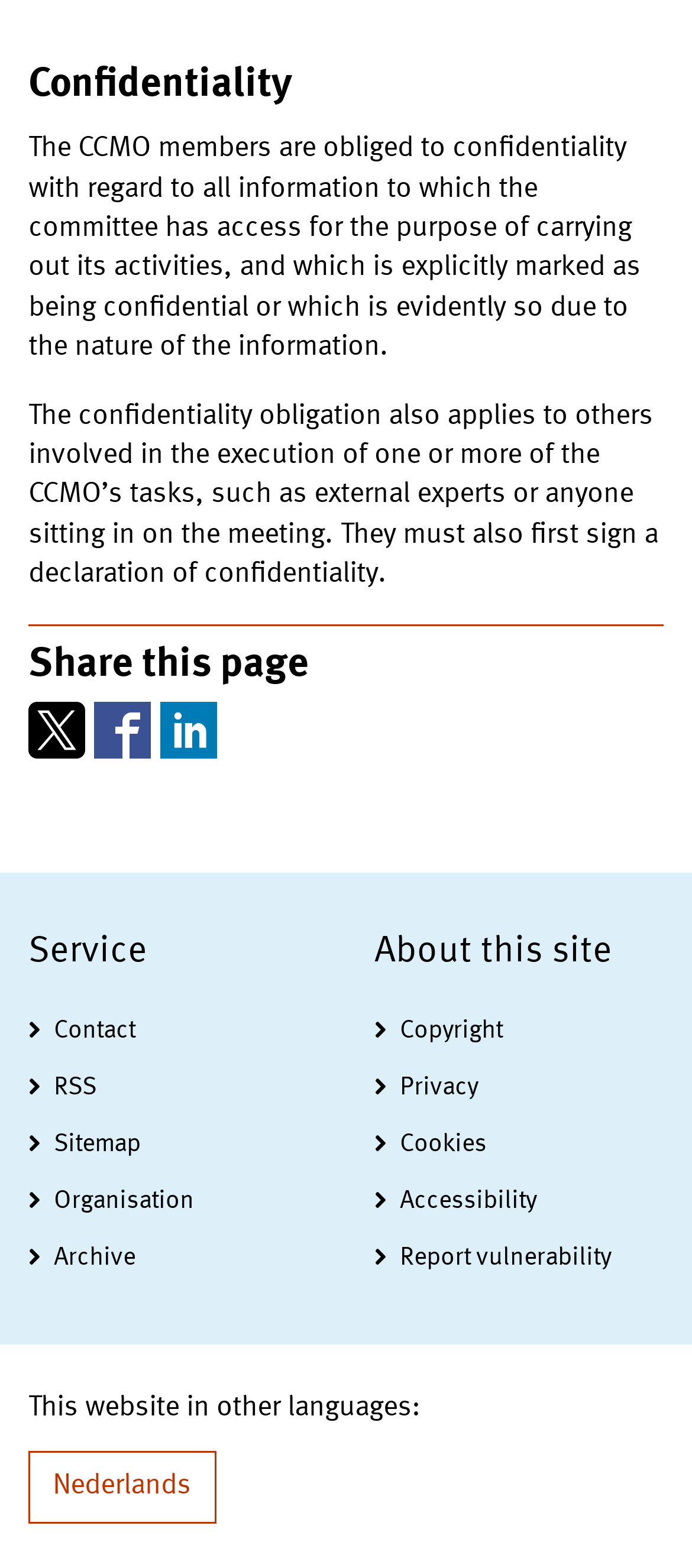Answer the following in one word or a short phrase: 
What language can you switch to?

Nederlands